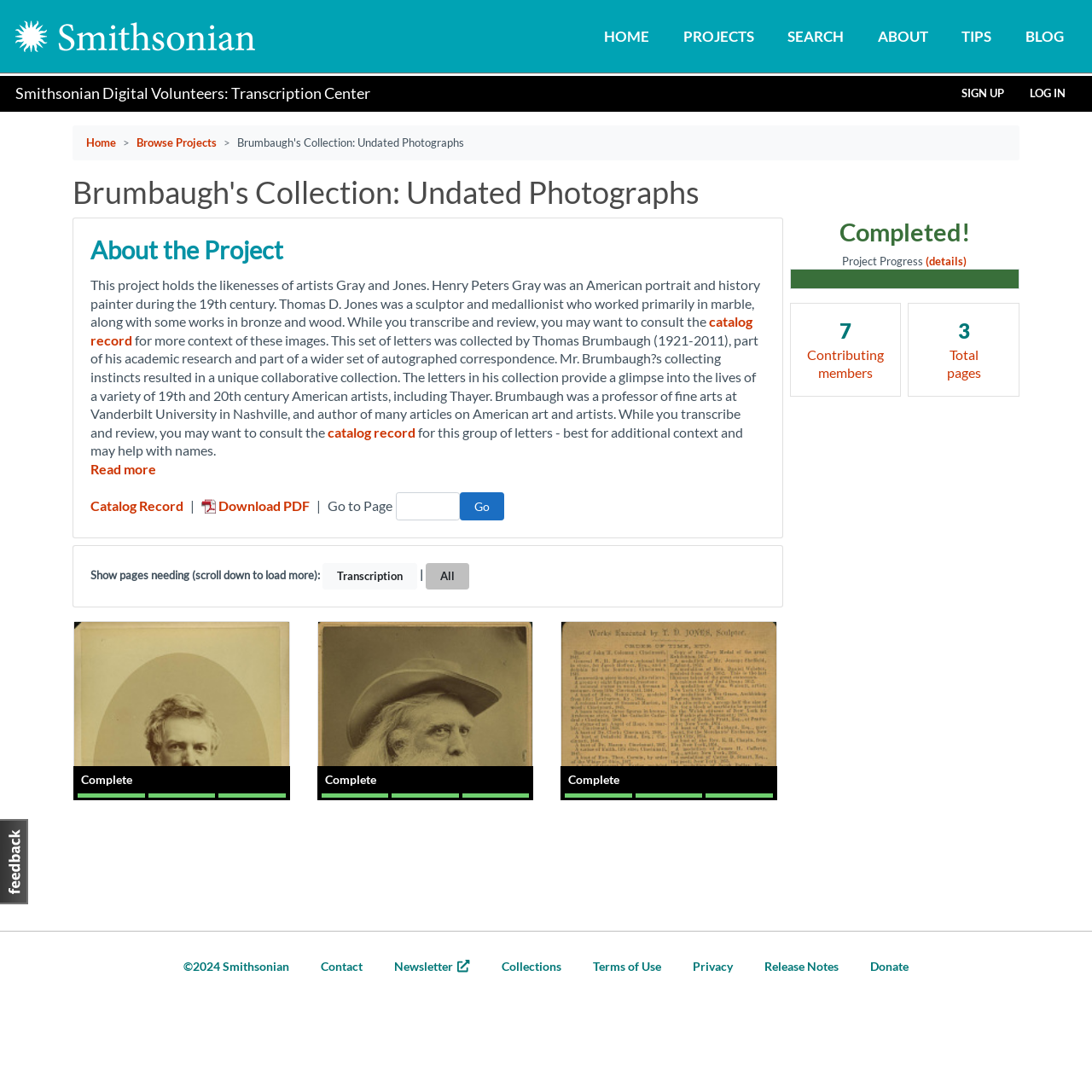What is the name of the collection?
Respond with a short answer, either a single word or a phrase, based on the image.

Brumbaugh's Collection